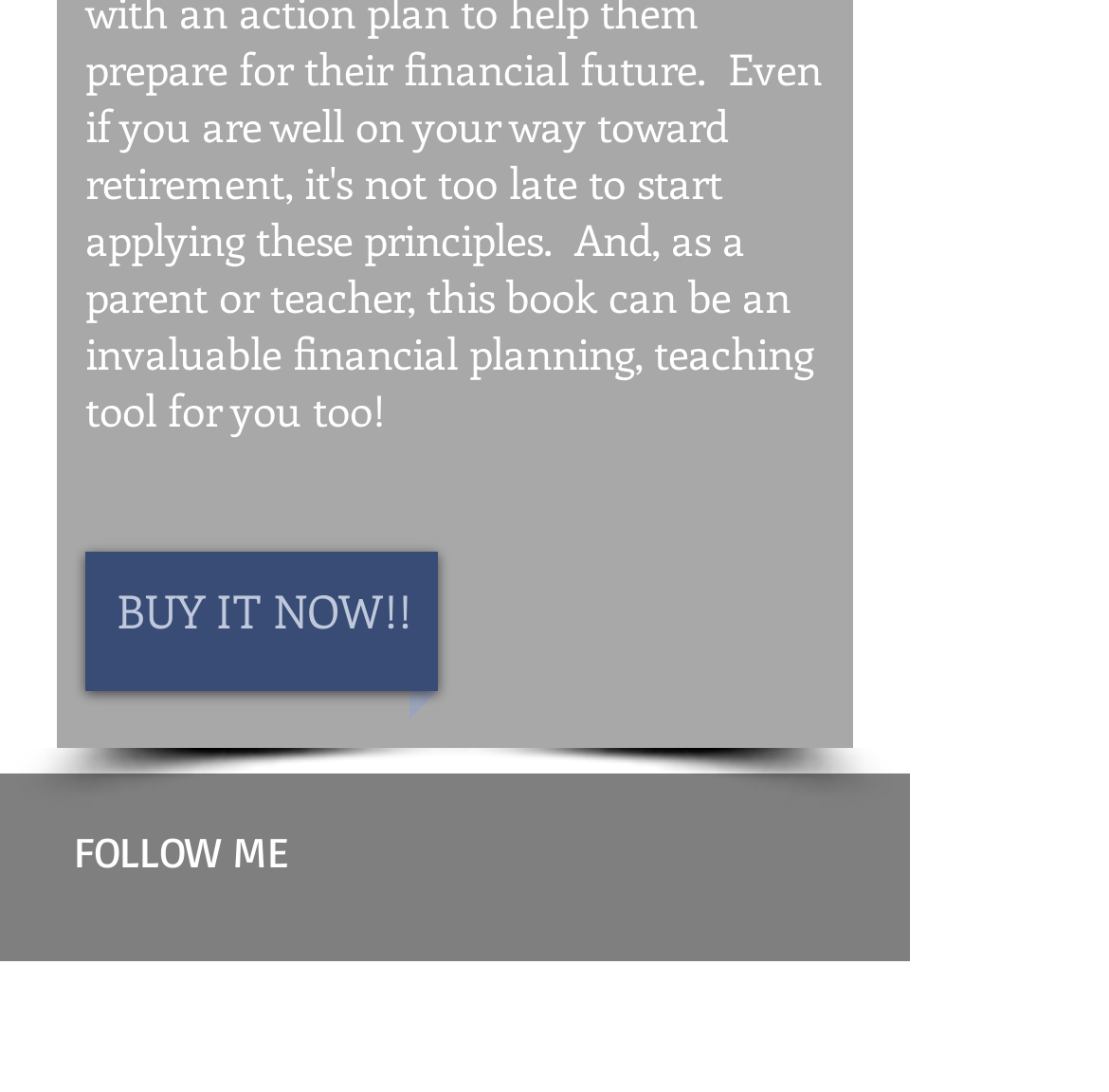How many social media links are there?
Look at the image and provide a detailed response to the question.

There are 2 social media links, namely 'Instagram' and 'Facebook Social Icon', which are part of the 'Social Bar' list element located at the bottom of the webpage with a bounding box of [0.413, 0.729, 0.631, 0.82].